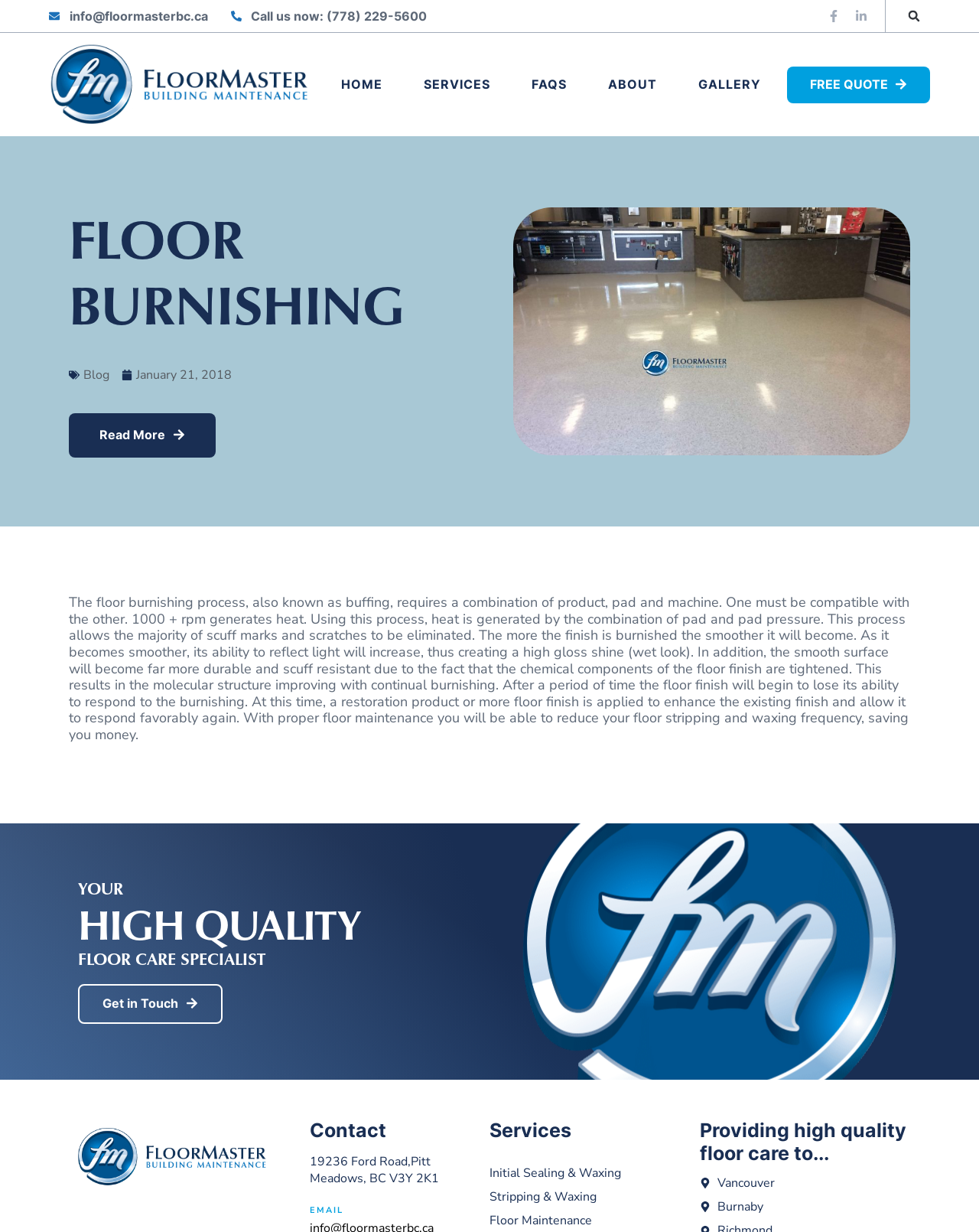What areas does Floor Master serve?
Answer the question using a single word or phrase, according to the image.

Vancouver, Burnaby